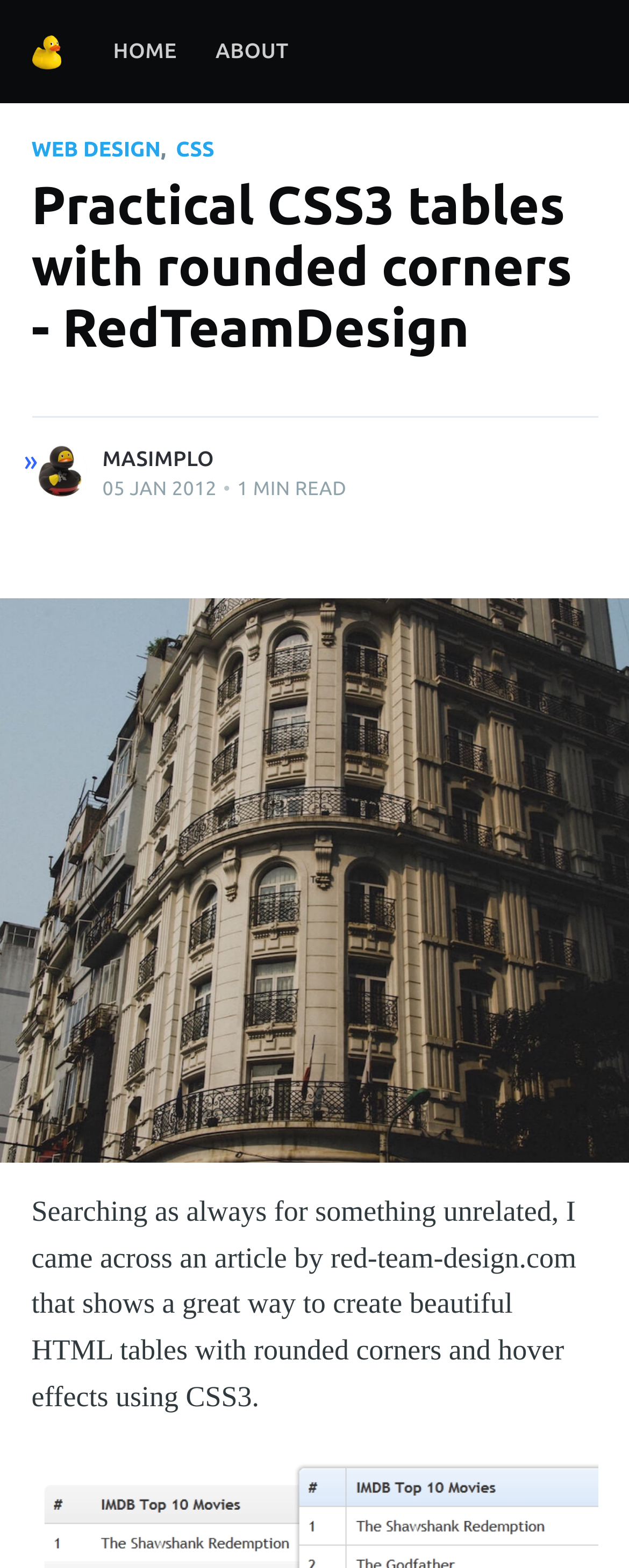Determine the bounding box coordinates of the region I should click to achieve the following instruction: "Read about WEB DESIGN". Ensure the bounding box coordinates are four float numbers between 0 and 1, i.e., [left, top, right, bottom].

[0.05, 0.086, 0.256, 0.105]